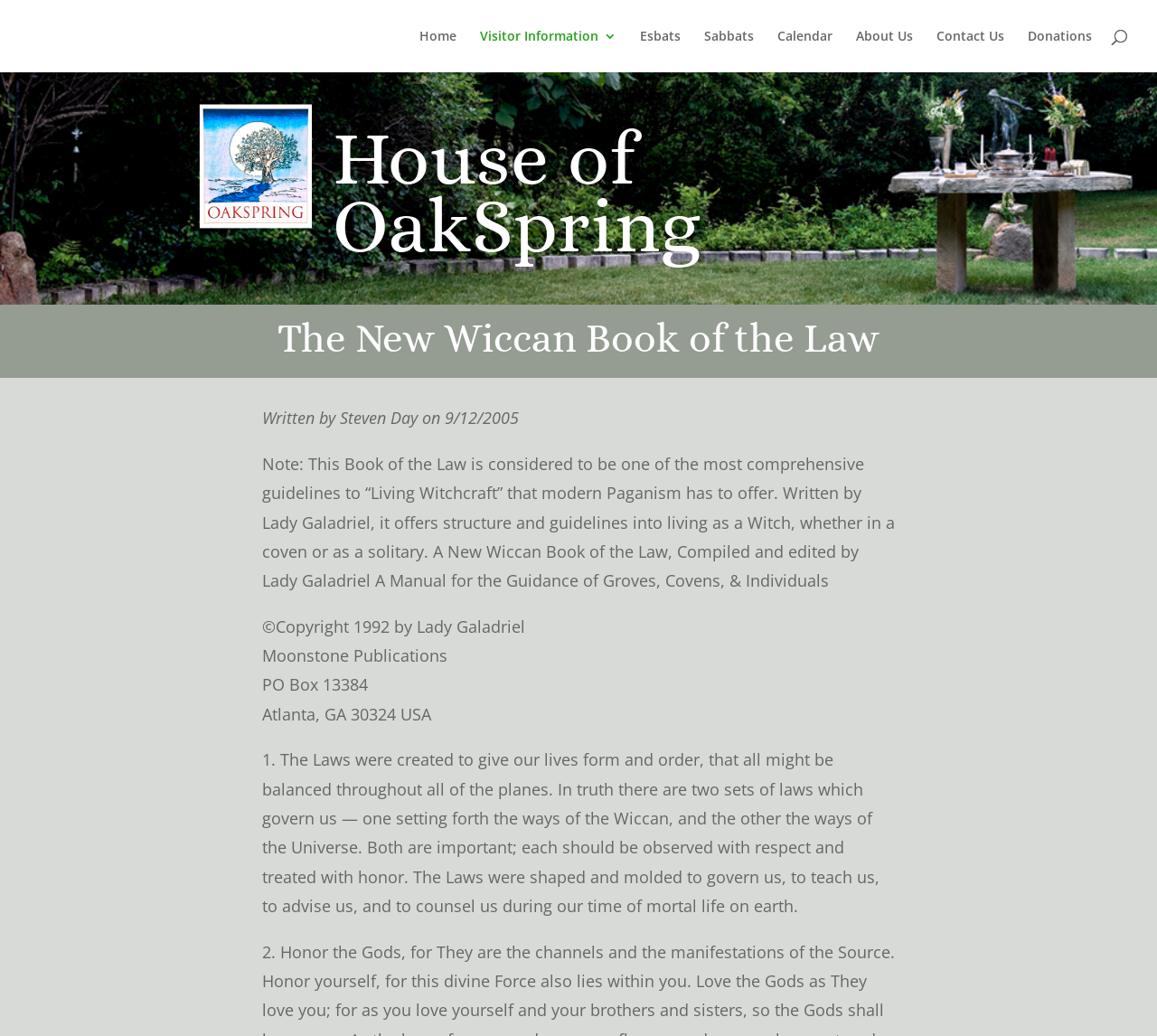Please locate the bounding box coordinates of the region I need to click to follow this instruction: "Click the Contact Us link".

[0.809, 0.029, 0.868, 0.07]